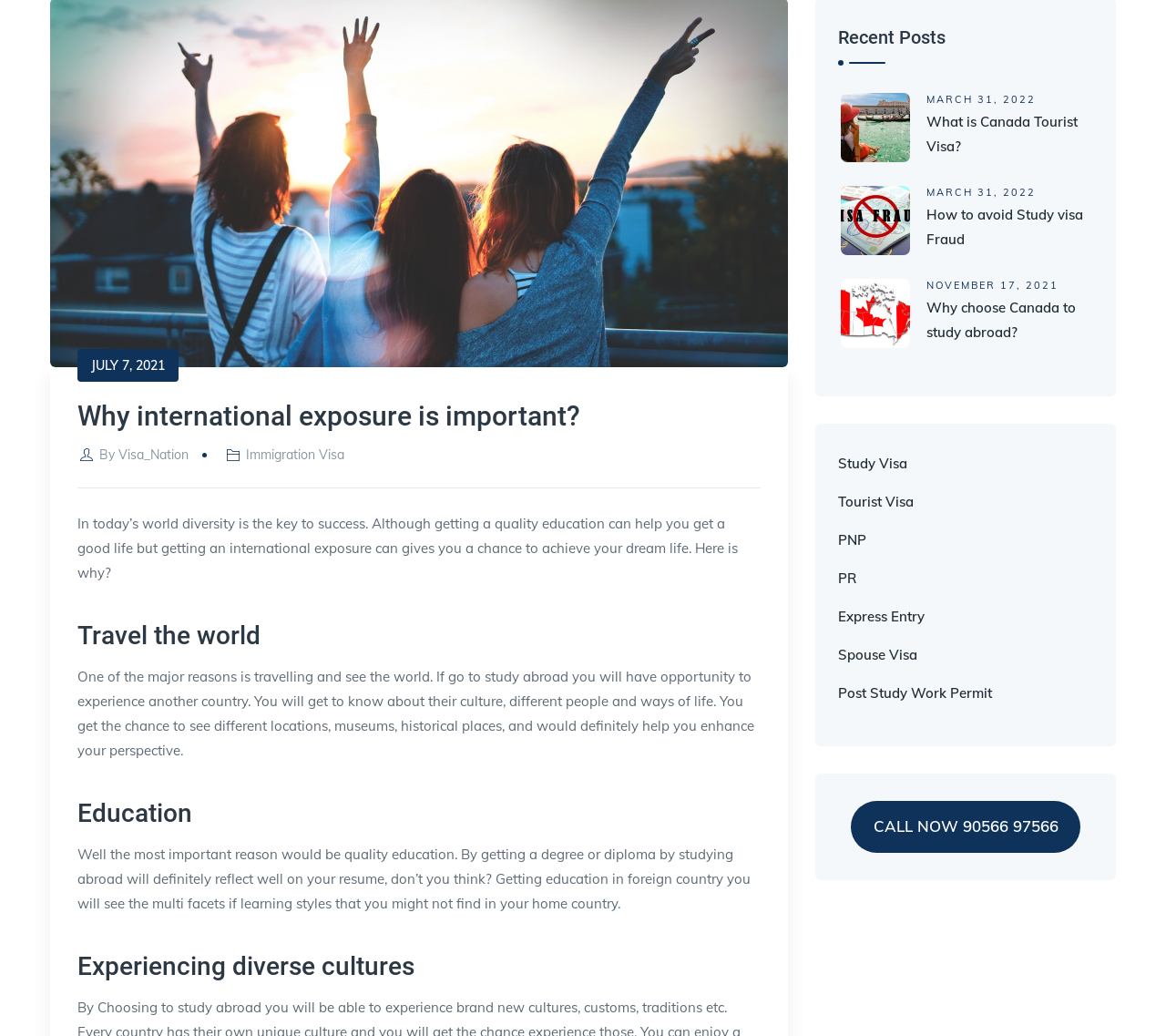Please provide the bounding box coordinates for the UI element as described: "Spouse Visa". The coordinates must be four floats between 0 and 1, represented as [left, top, right, bottom].

[0.719, 0.624, 0.787, 0.64]